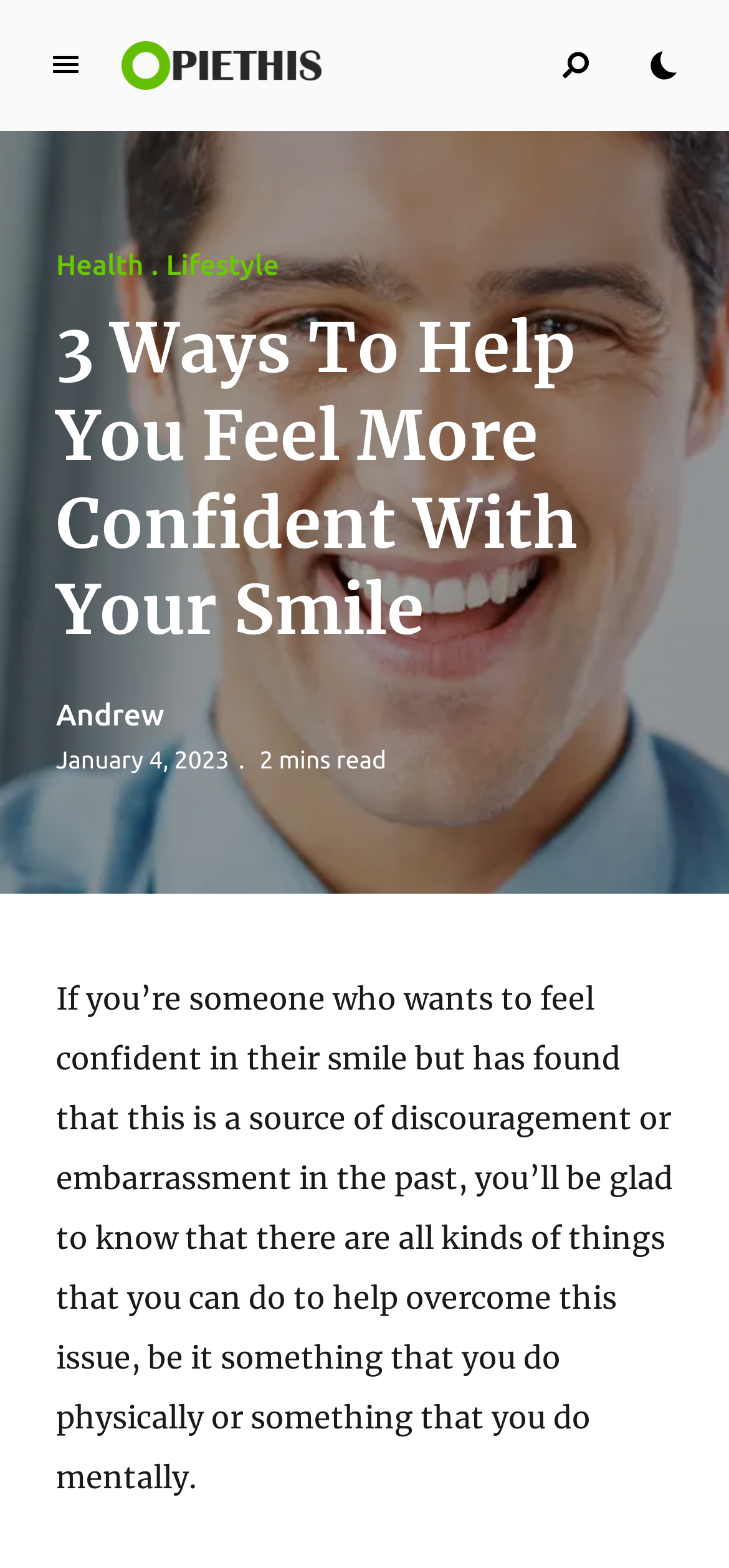What is the website's name?
Using the image, respond with a single word or phrase.

Piethis